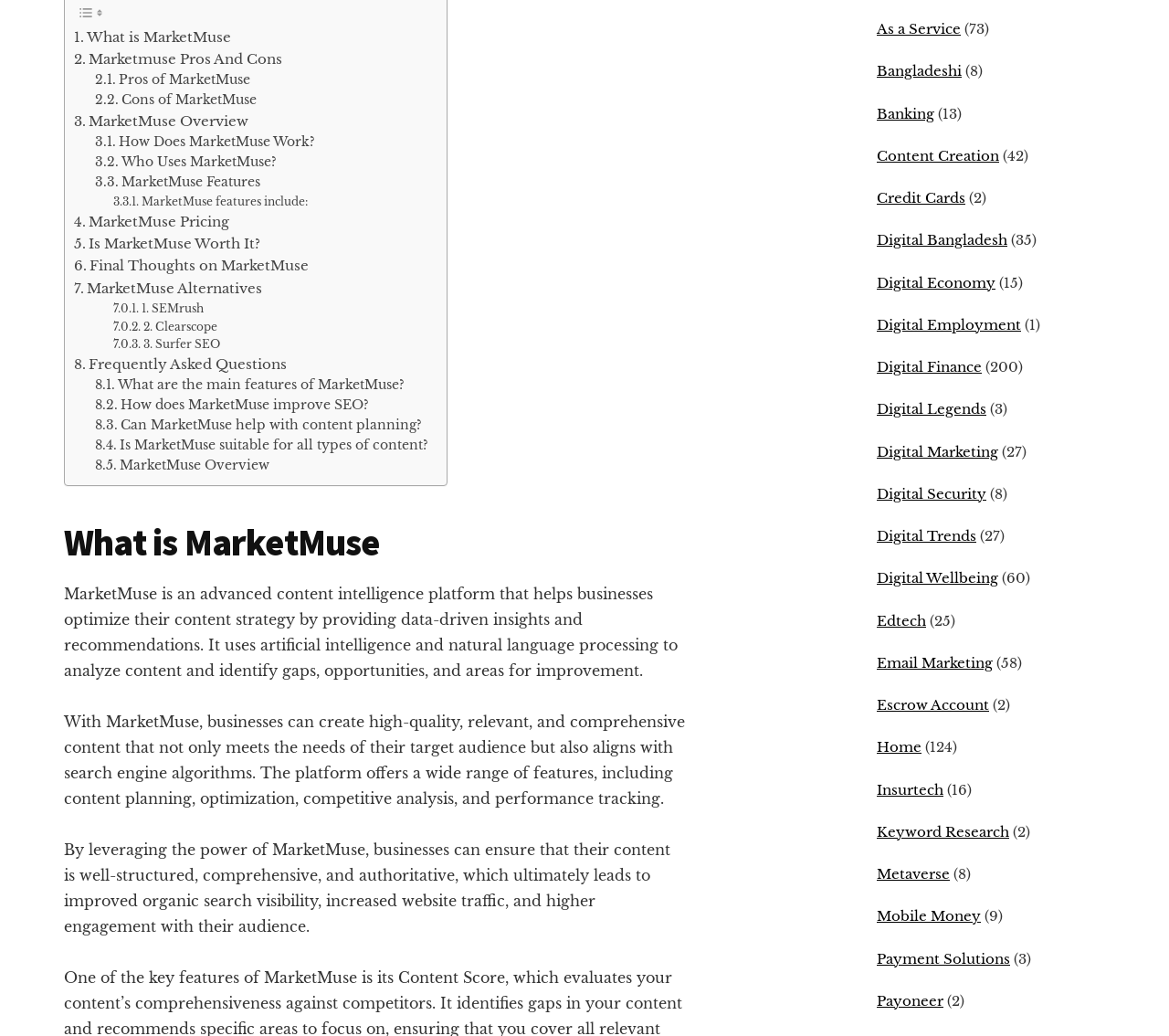Locate the bounding box coordinates of the UI element described by: "How Does MarketMuse Work?". Provide the coordinates as four float numbers between 0 and 1, formatted as [left, top, right, bottom].

[0.081, 0.128, 0.269, 0.148]